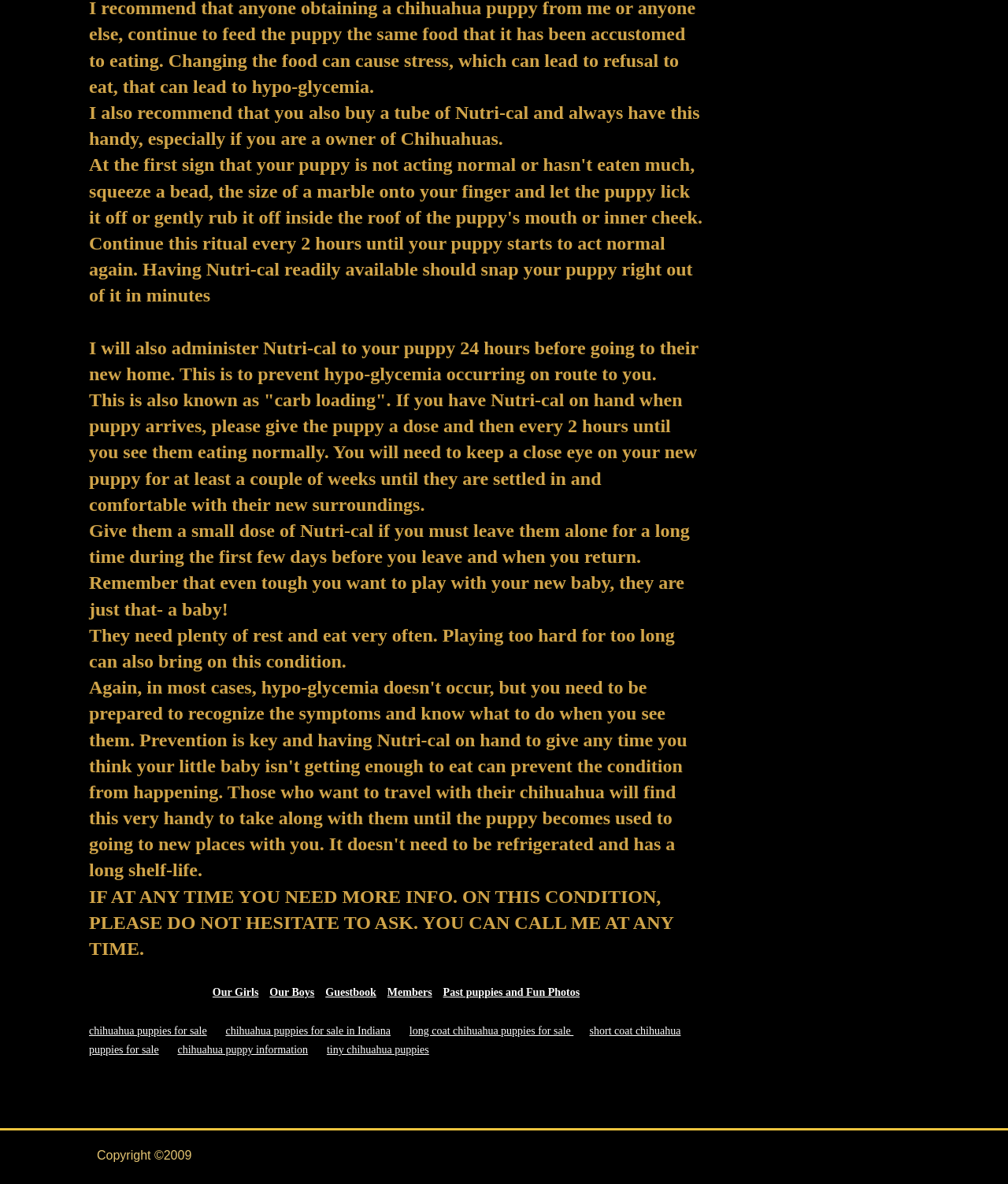Identify the bounding box coordinates of the clickable section necessary to follow the following instruction: "Visit 'chihuahua puppies for sale'". The coordinates should be presented as four float numbers from 0 to 1, i.e., [left, top, right, bottom].

[0.088, 0.865, 0.205, 0.875]